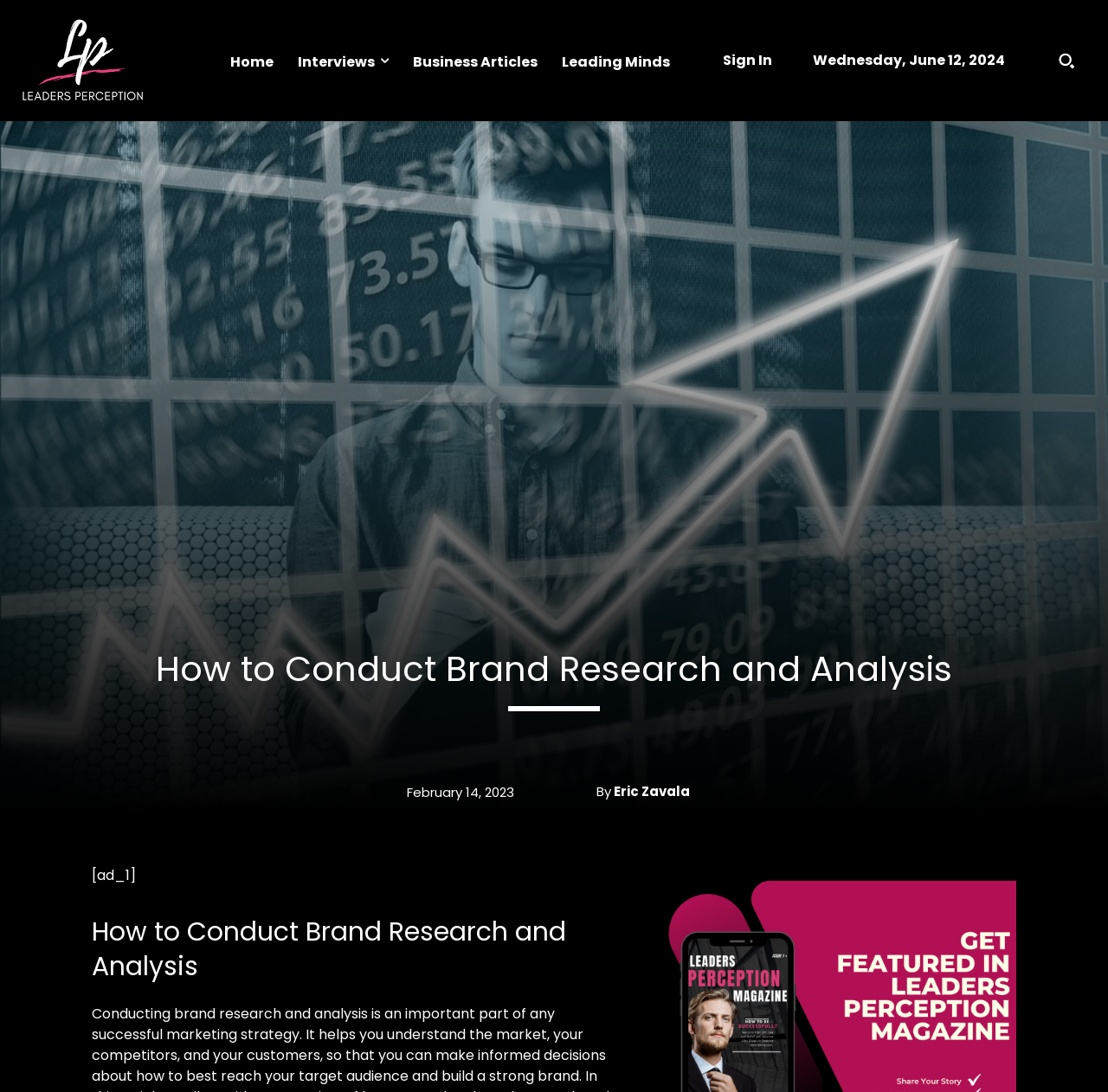What is the author's name of the article?
Please give a detailed and elaborate answer to the question based on the image.

I found the author's name by looking at the link element with the text 'Eric Zavala' which is located next to the 'By' text.